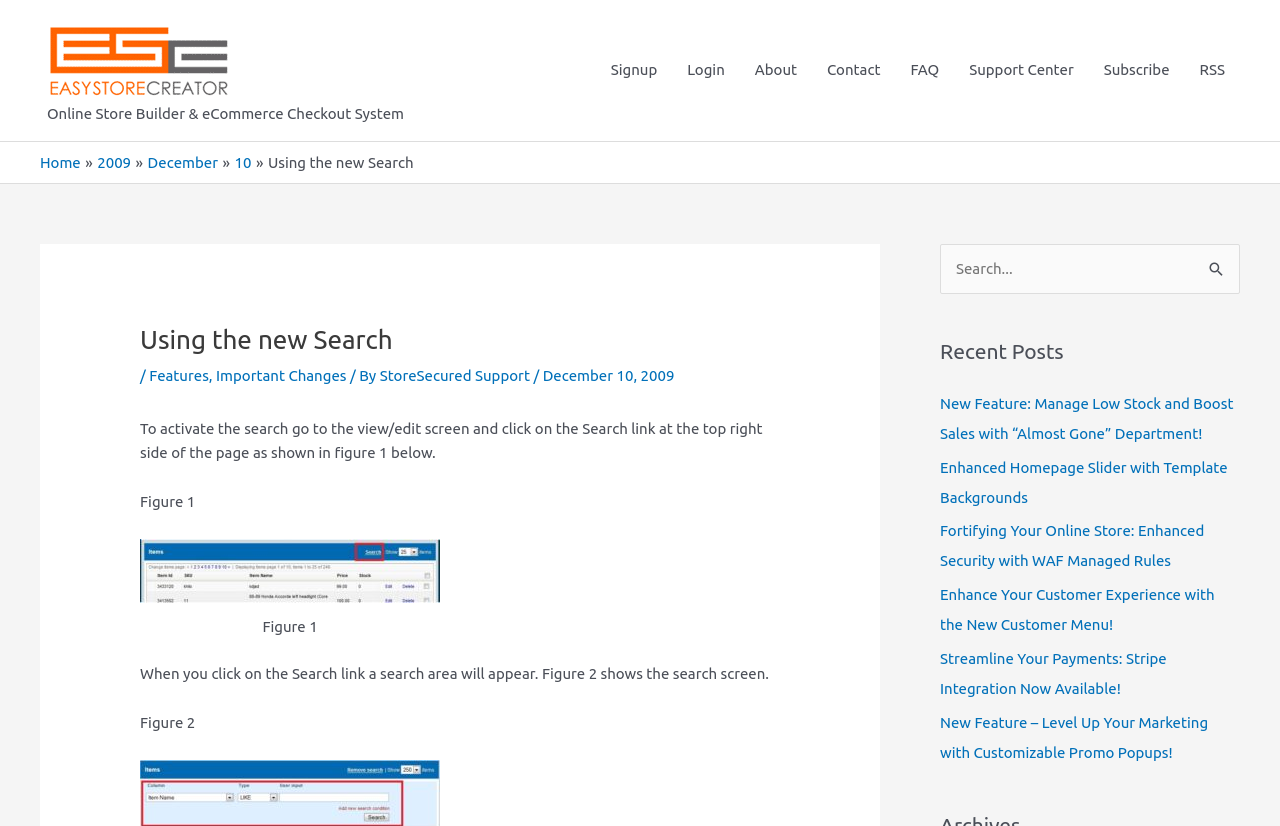Please specify the bounding box coordinates of the clickable region to carry out the following instruction: "Click on the Recent Posts link". The coordinates should be four float numbers between 0 and 1, in the format [left, top, right, bottom].

[0.734, 0.471, 0.969, 0.929]